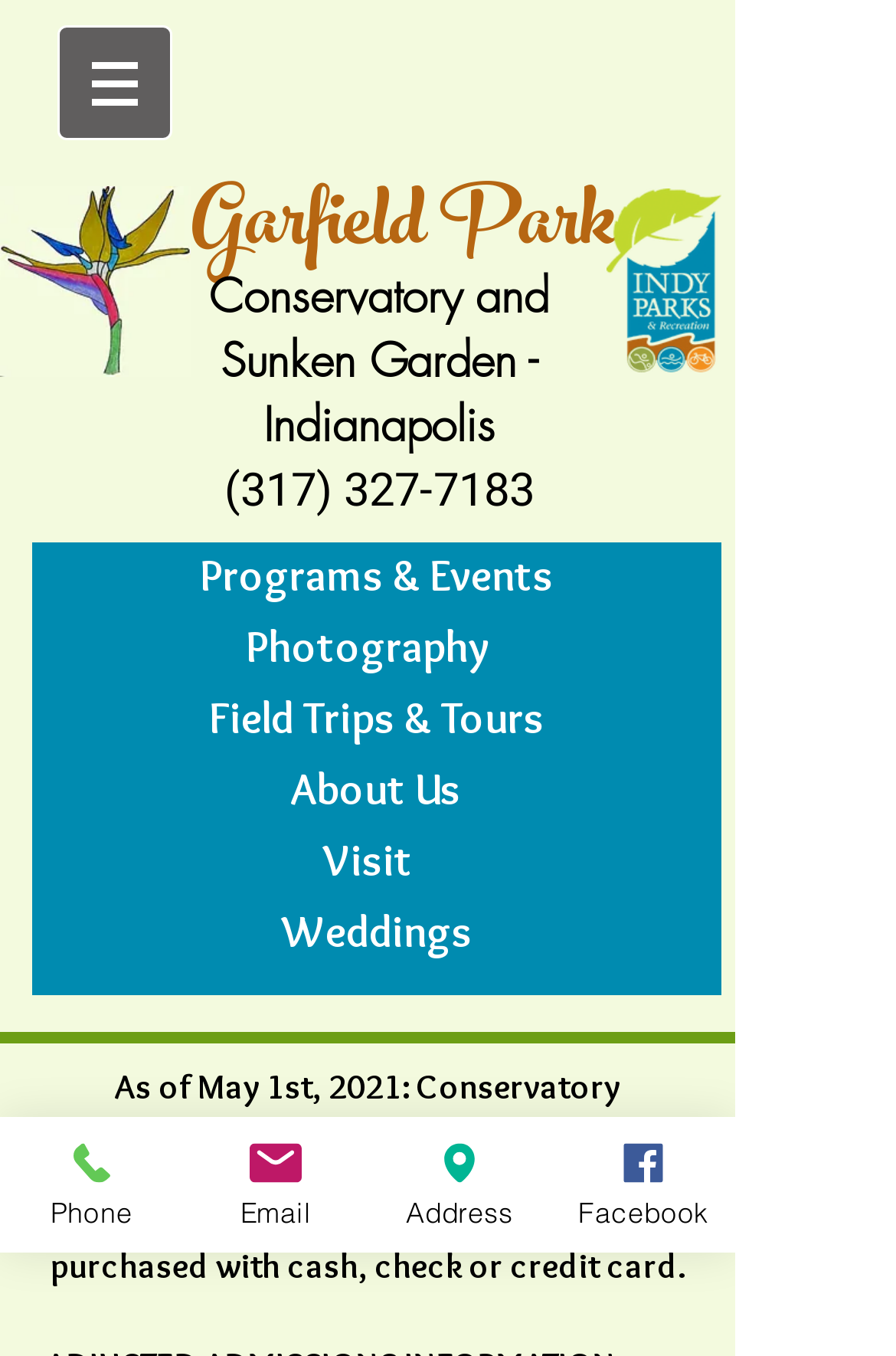Can you provide the bounding box coordinates for the element that should be clicked to implement the instruction: "View the Programs & Events page"?

[0.036, 0.4, 0.805, 0.453]